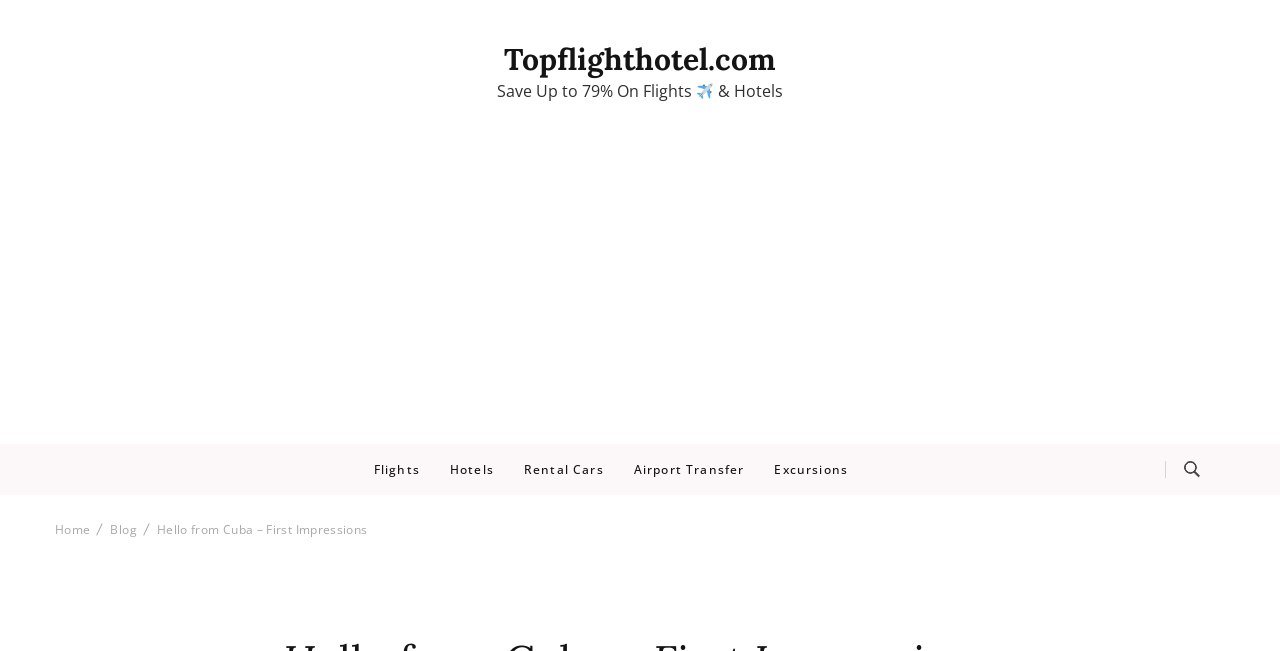Use a single word or phrase to answer this question: 
How many navigation links are there?

6